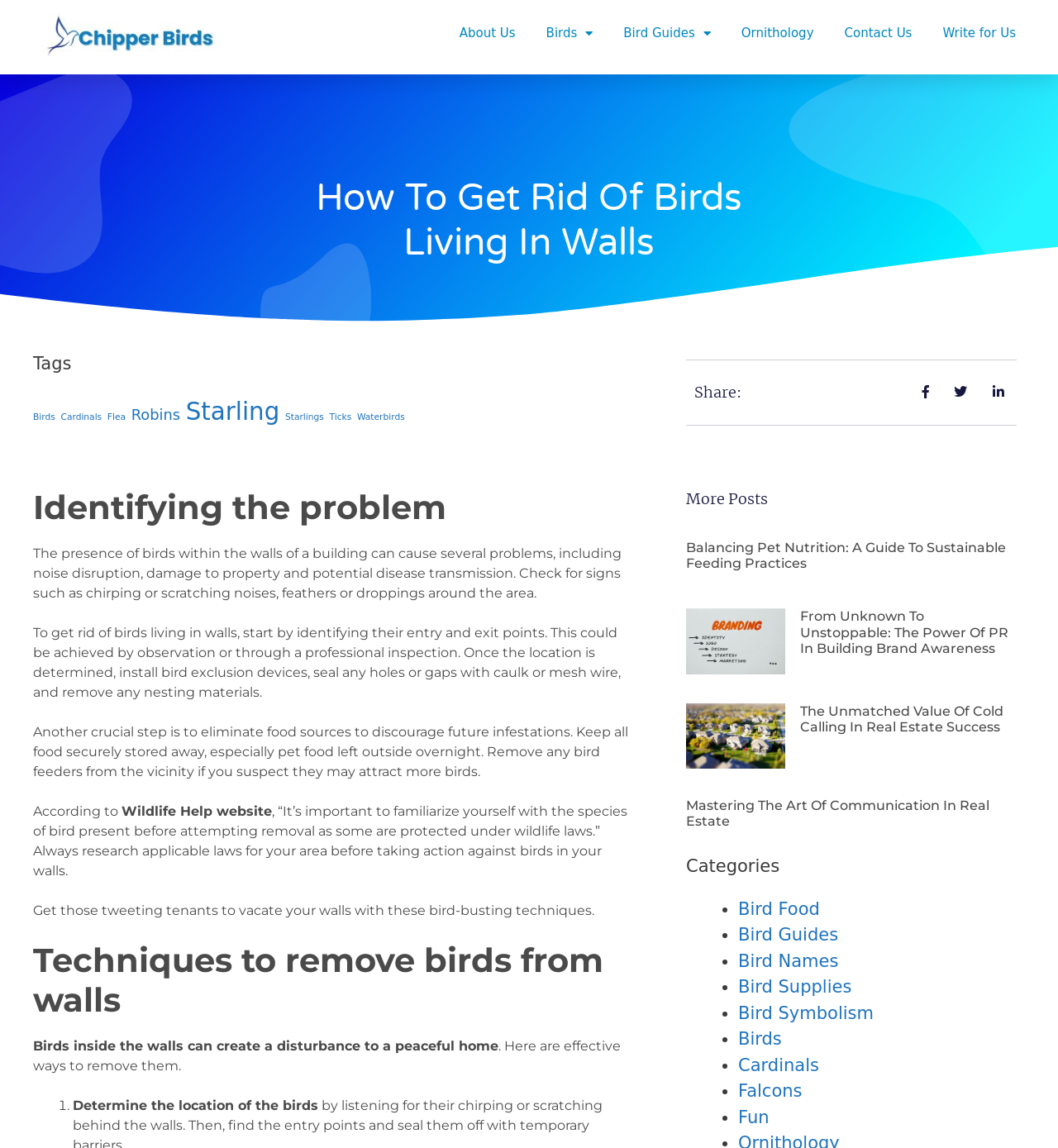What is the title of the first article in the 'More Posts' section?
Look at the webpage screenshot and answer the question with a detailed explanation.

In the 'More Posts' section, the first article is titled 'Balancing Pet Nutrition: A Guide To Sustainable Feeding Practices', which is indicated by the heading and the link provided.